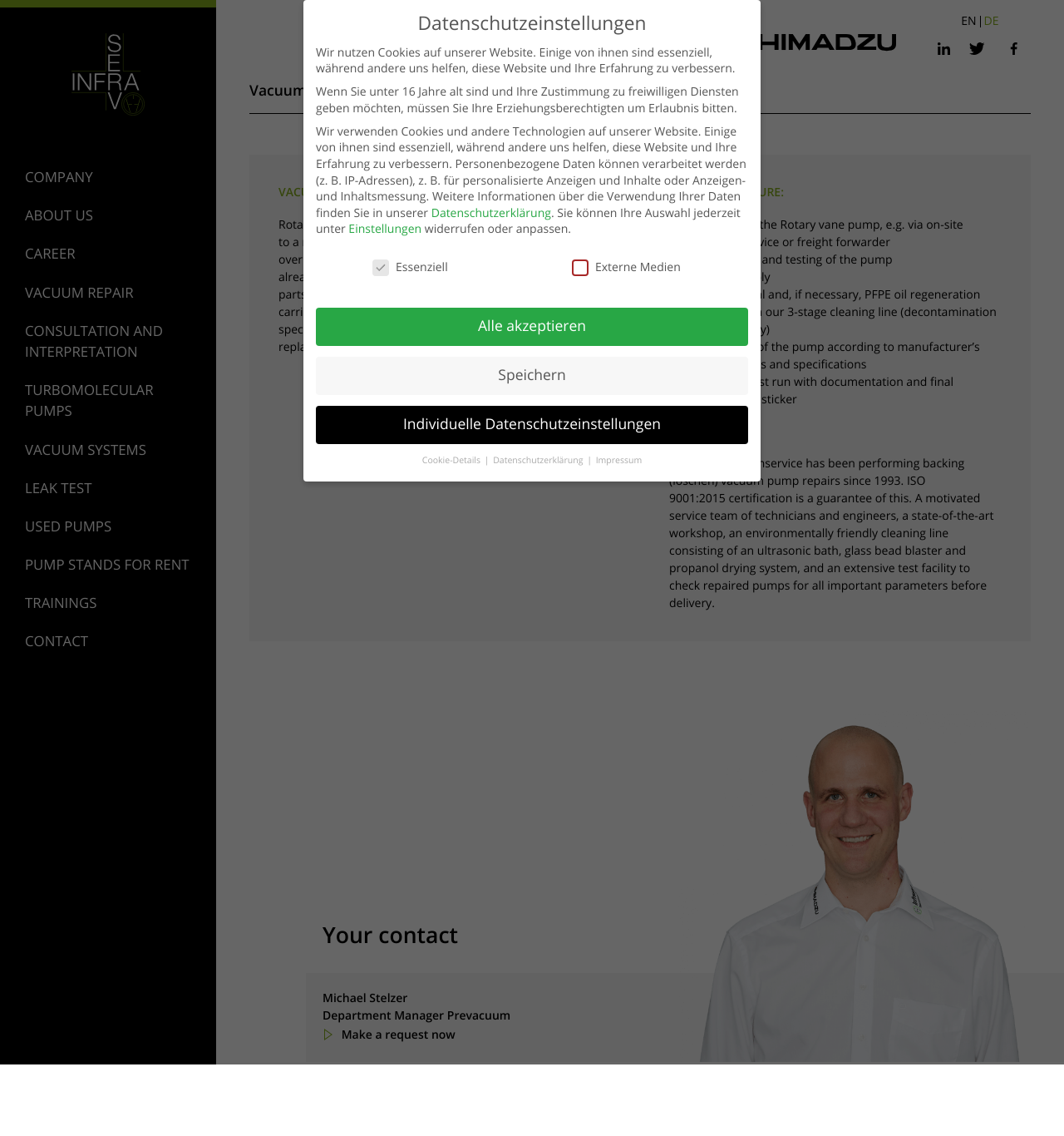Examine the image carefully and respond to the question with a detailed answer: 
What is the company's certification?

The company's certification is ISO 9001:2015, which is mentioned in the text 'ISO 9001:2015 certification is a guarantee of this.'